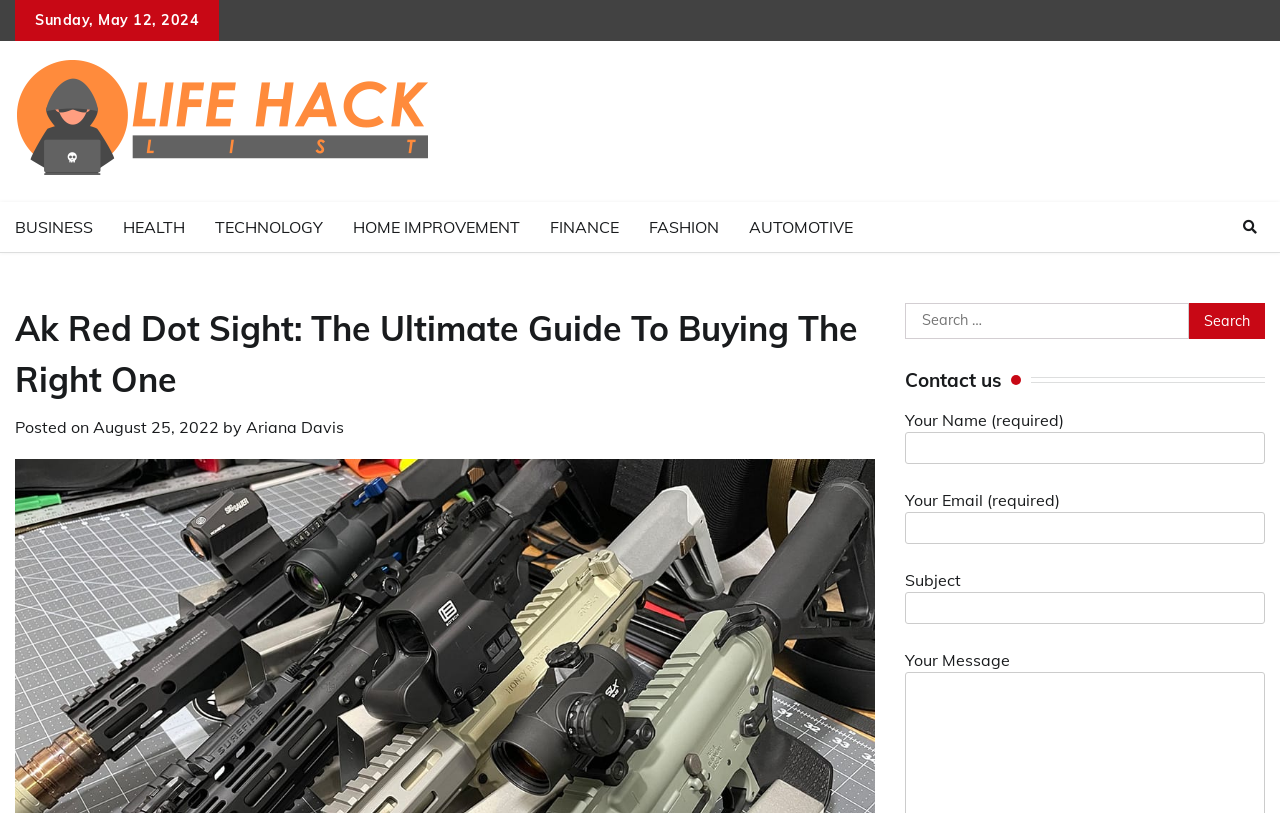Please specify the bounding box coordinates of the region to click in order to perform the following instruction: "Browse XCMG Mobile Crane products".

None